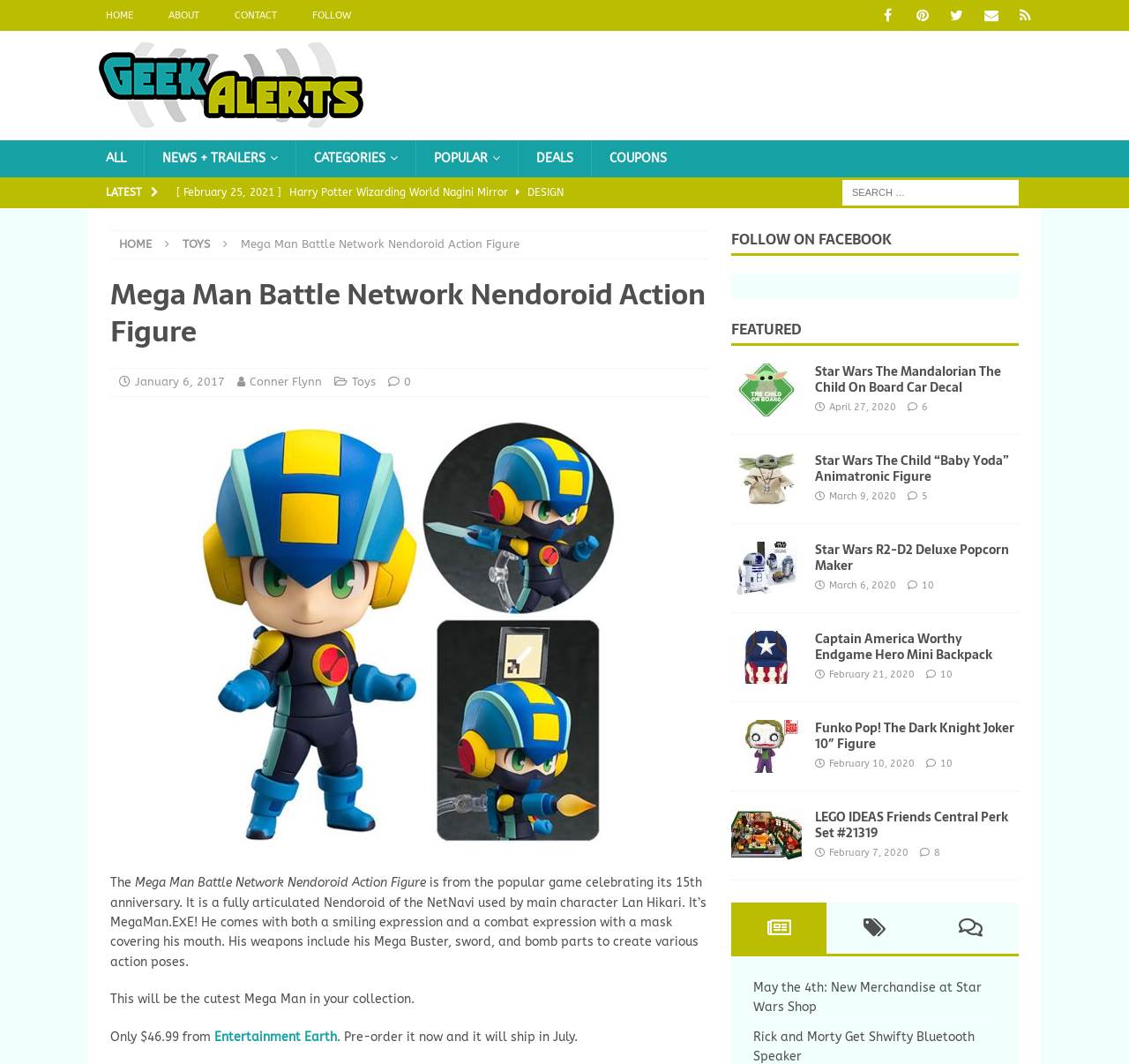Specify the bounding box coordinates for the region that must be clicked to perform the given instruction: "View Star Wars The Mandalorian The Child On Board Car Decal".

[0.647, 0.342, 0.71, 0.391]